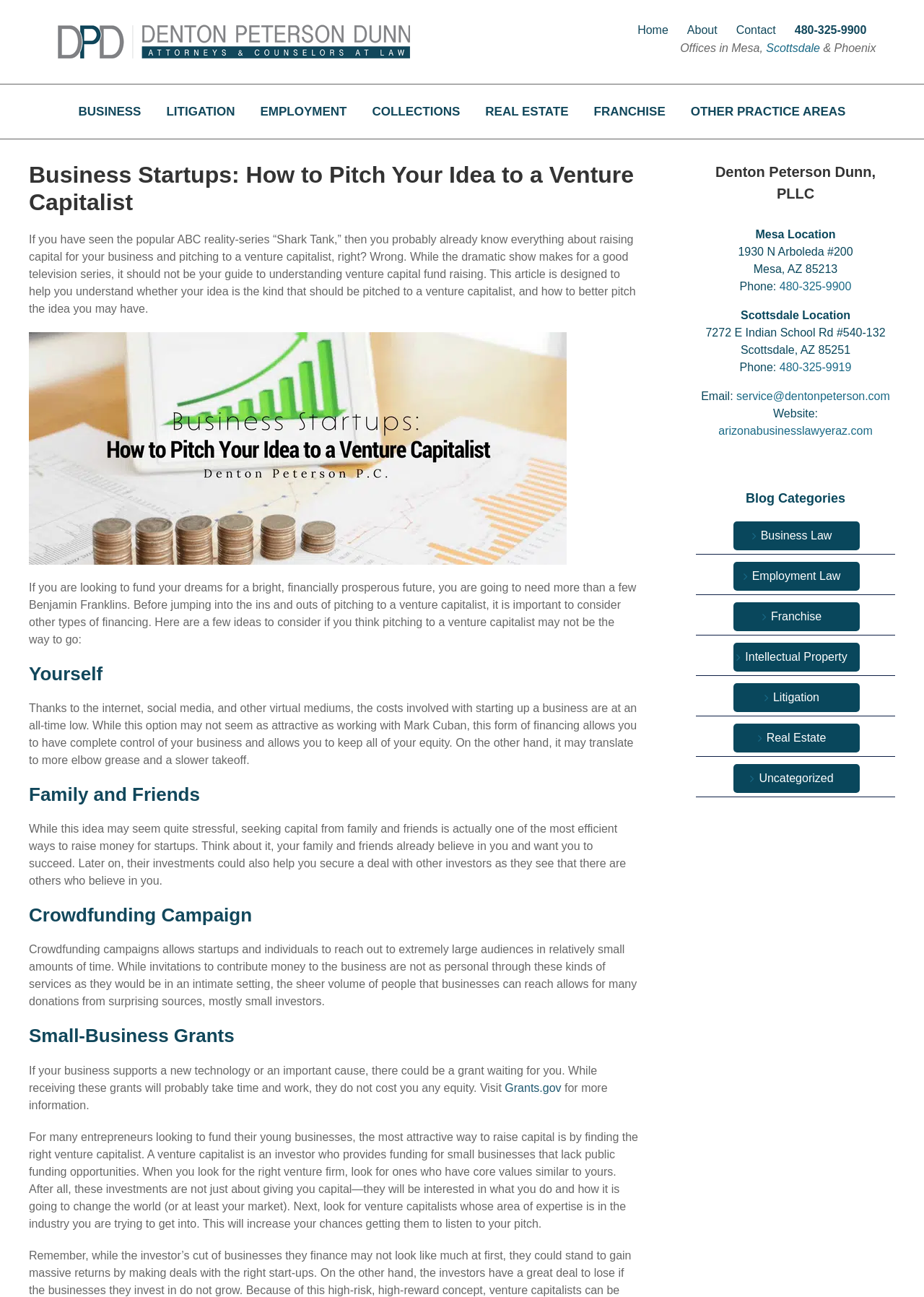Please provide a comprehensive answer to the question below using the information from the image: How many locations does the law firm have?

I found the answer by looking at the addresses and phone numbers listed on the webpage. There are two locations mentioned: Mesa Location and Scottsdale Location, which suggests that the law firm has two locations.